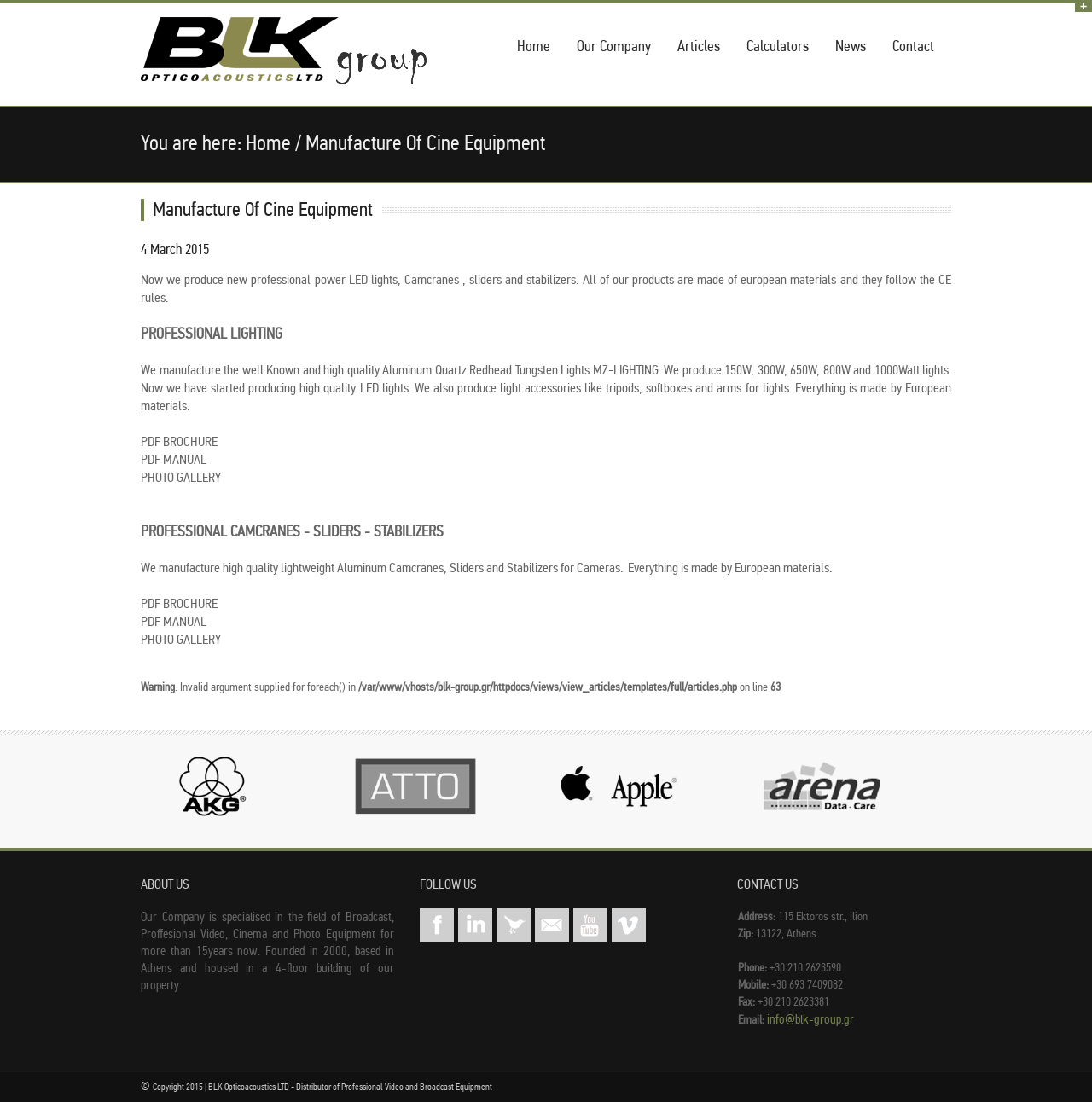Determine the coordinates of the bounding box that should be clicked to complete the instruction: "Explore Beauty/Glam". The coordinates should be represented by four float numbers between 0 and 1: [left, top, right, bottom].

None